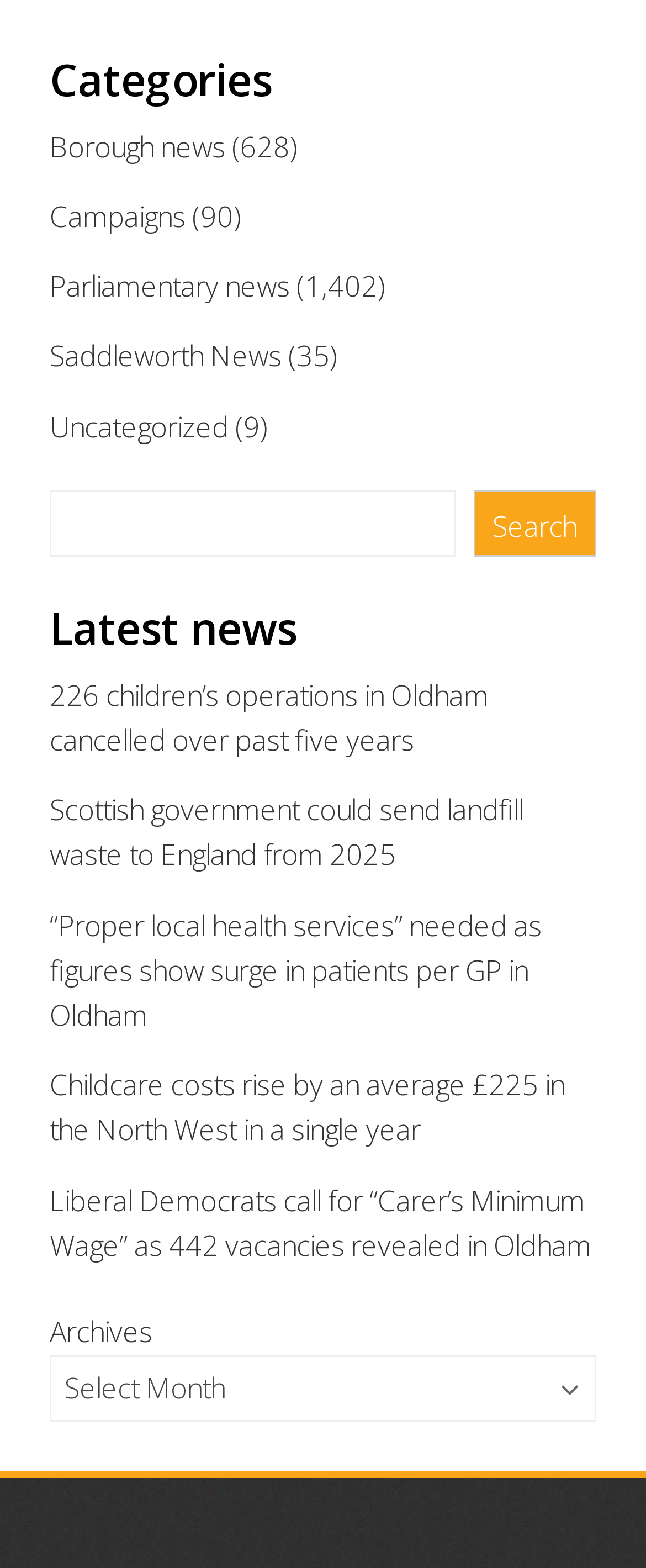Find the bounding box coordinates for the area that should be clicked to accomplish the instruction: "Select archives".

[0.077, 0.864, 0.923, 0.906]